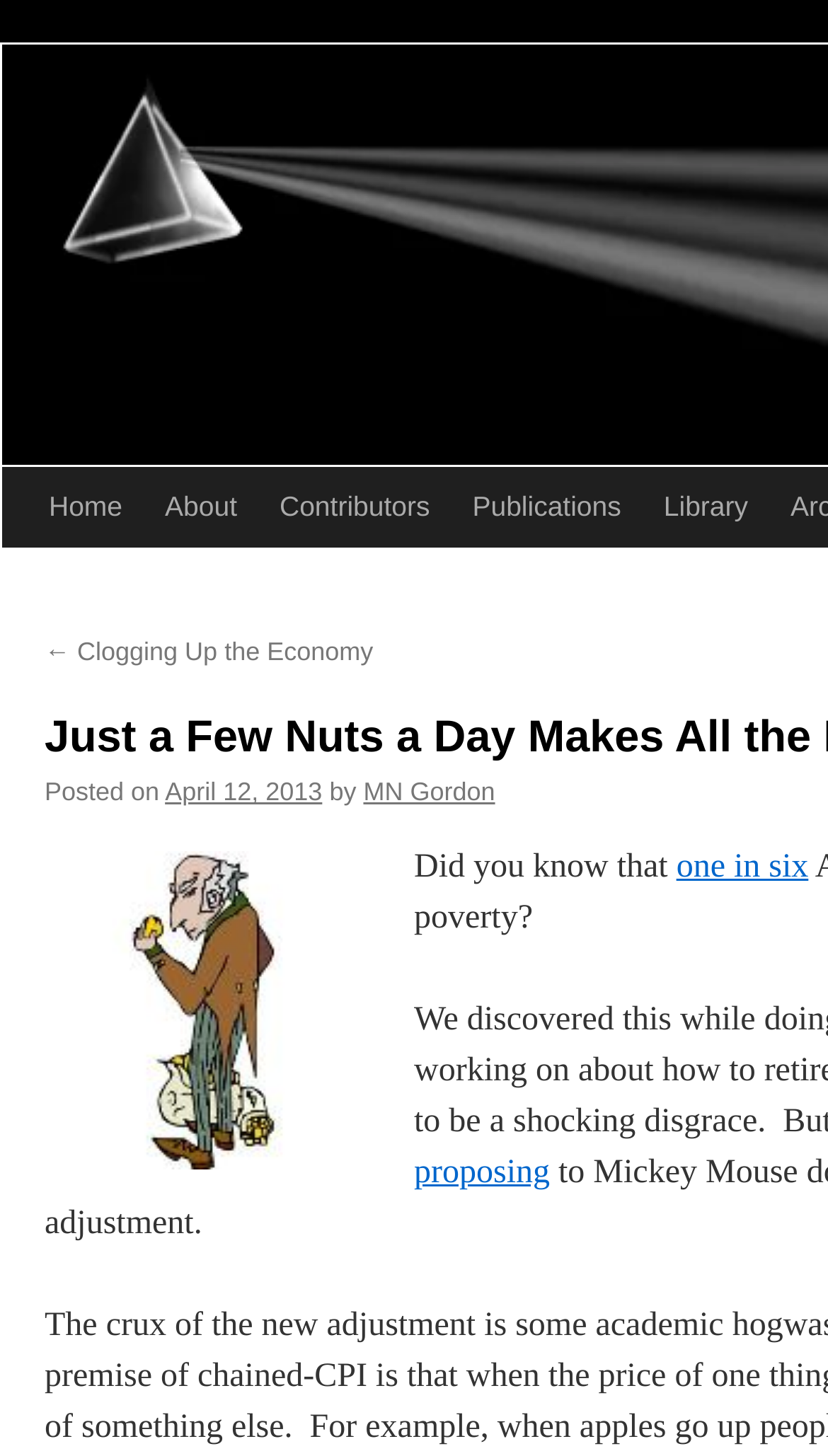Please give a one-word or short phrase response to the following question: 
Who is the author of the current article?

MN Gordon